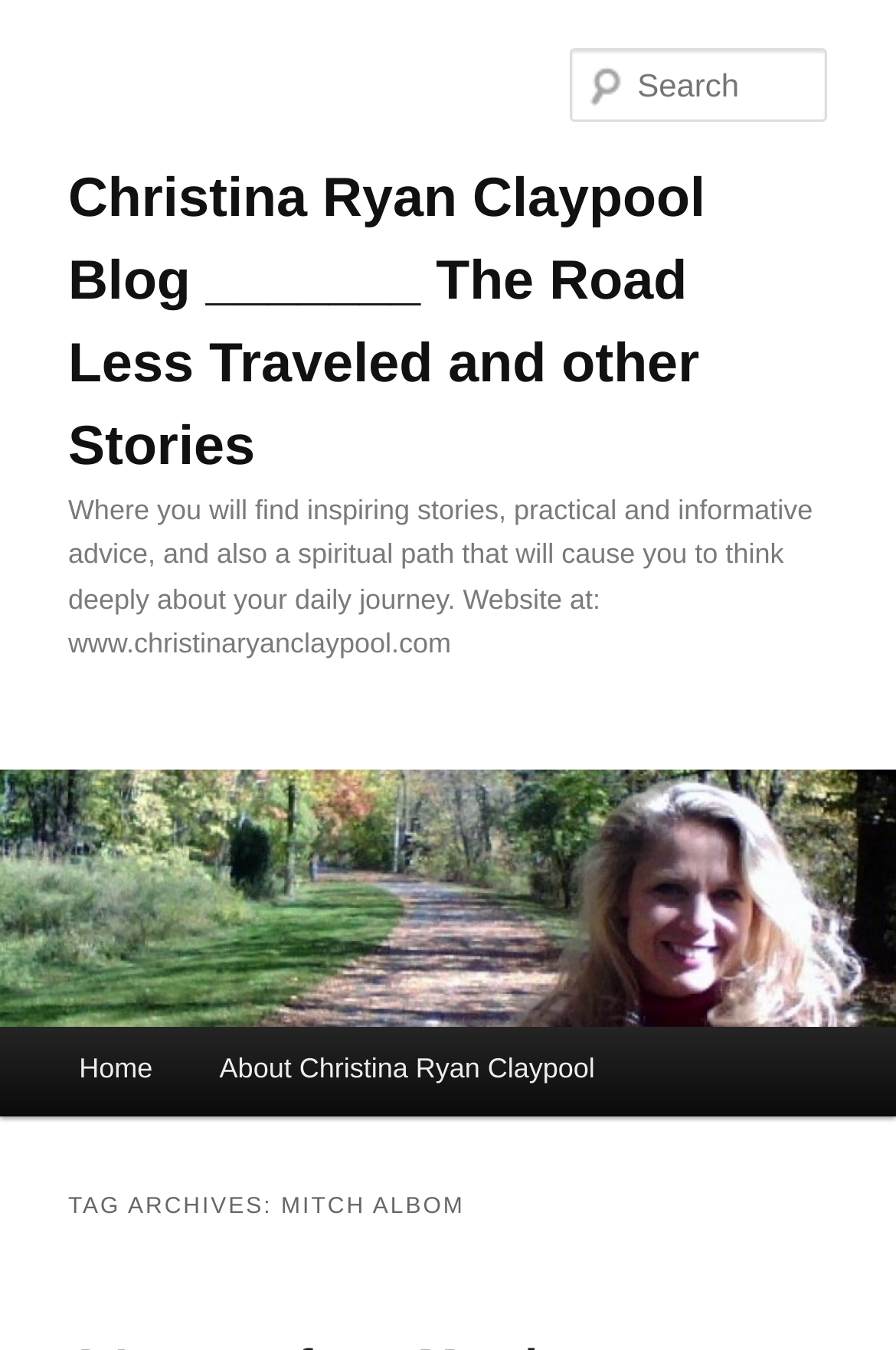Please use the details from the image to answer the following question comprehensively:
What is the name of the blog?

The name of the blog can be found in the heading element with the text 'Christina Ryan Claypool Blog _______ The Road Less Traveled and other Stories' which is located at the top of the webpage.